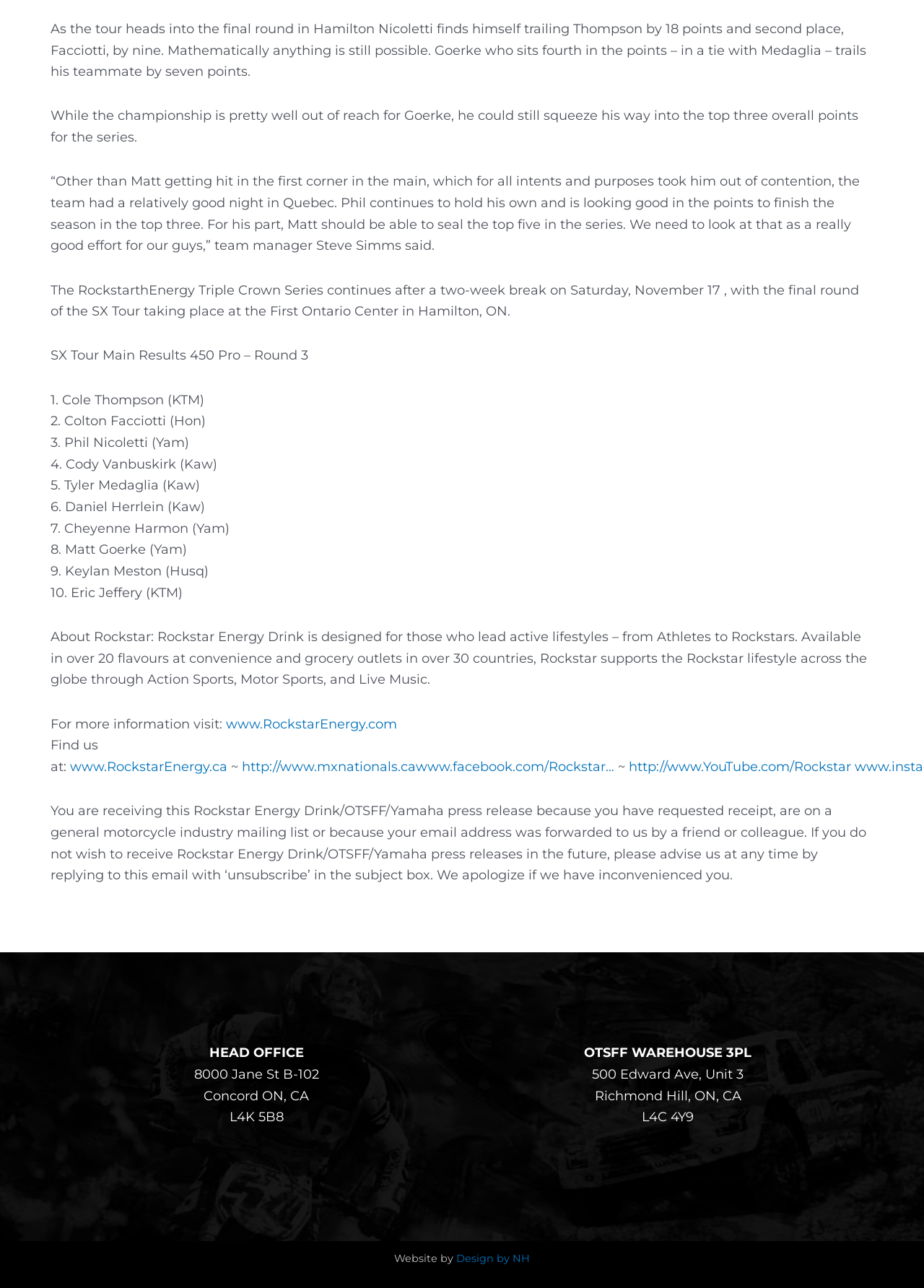Provide a short, one-word or phrase answer to the question below:
What is the website of Rockstar Energy Drink?

www.RockstarEnergy.com